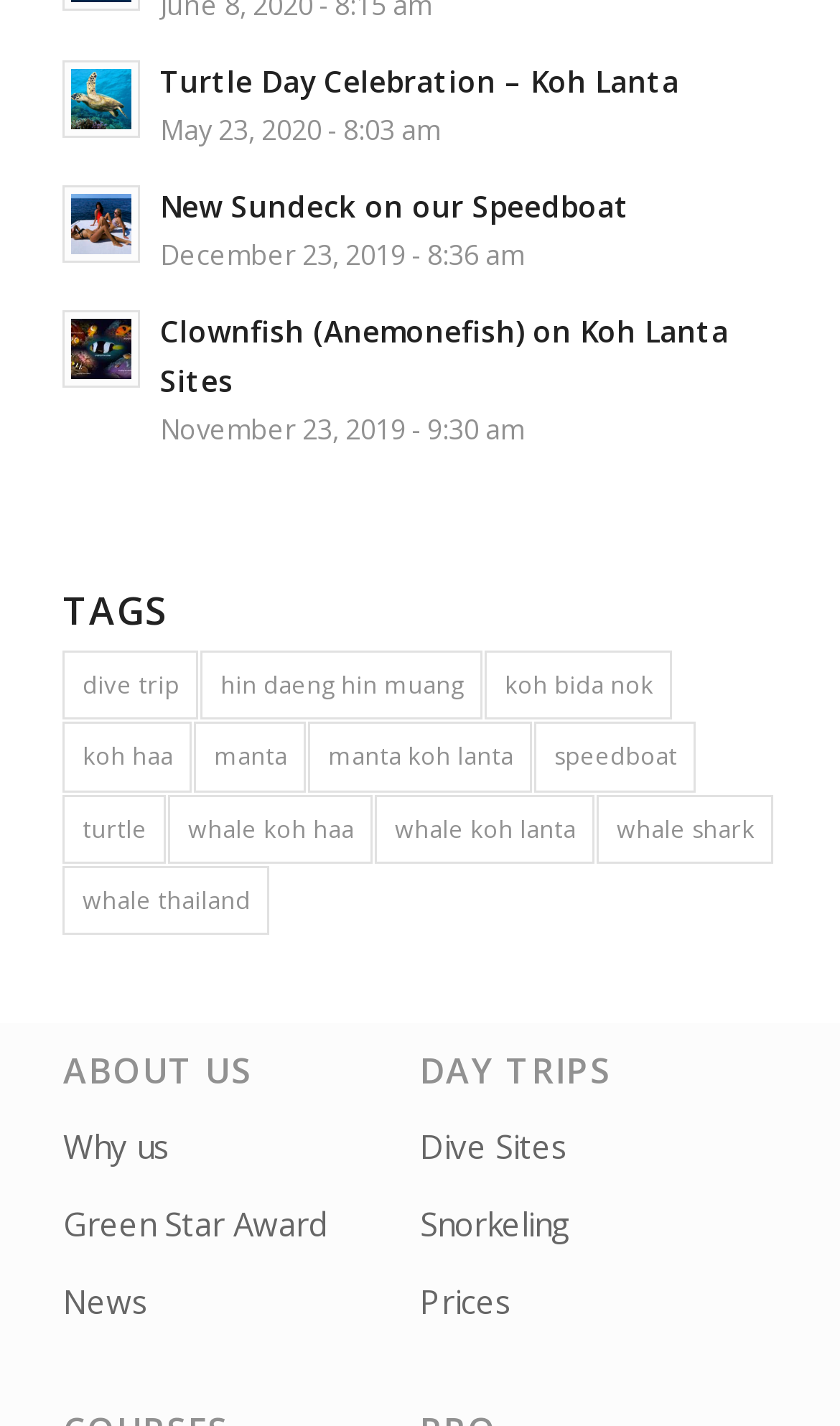Please find the bounding box coordinates of the element that must be clicked to perform the given instruction: "View the details of Turtle Day Celebration on Koh Lanta". The coordinates should be four float numbers from 0 to 1, i.e., [left, top, right, bottom].

[0.19, 0.042, 0.808, 0.071]